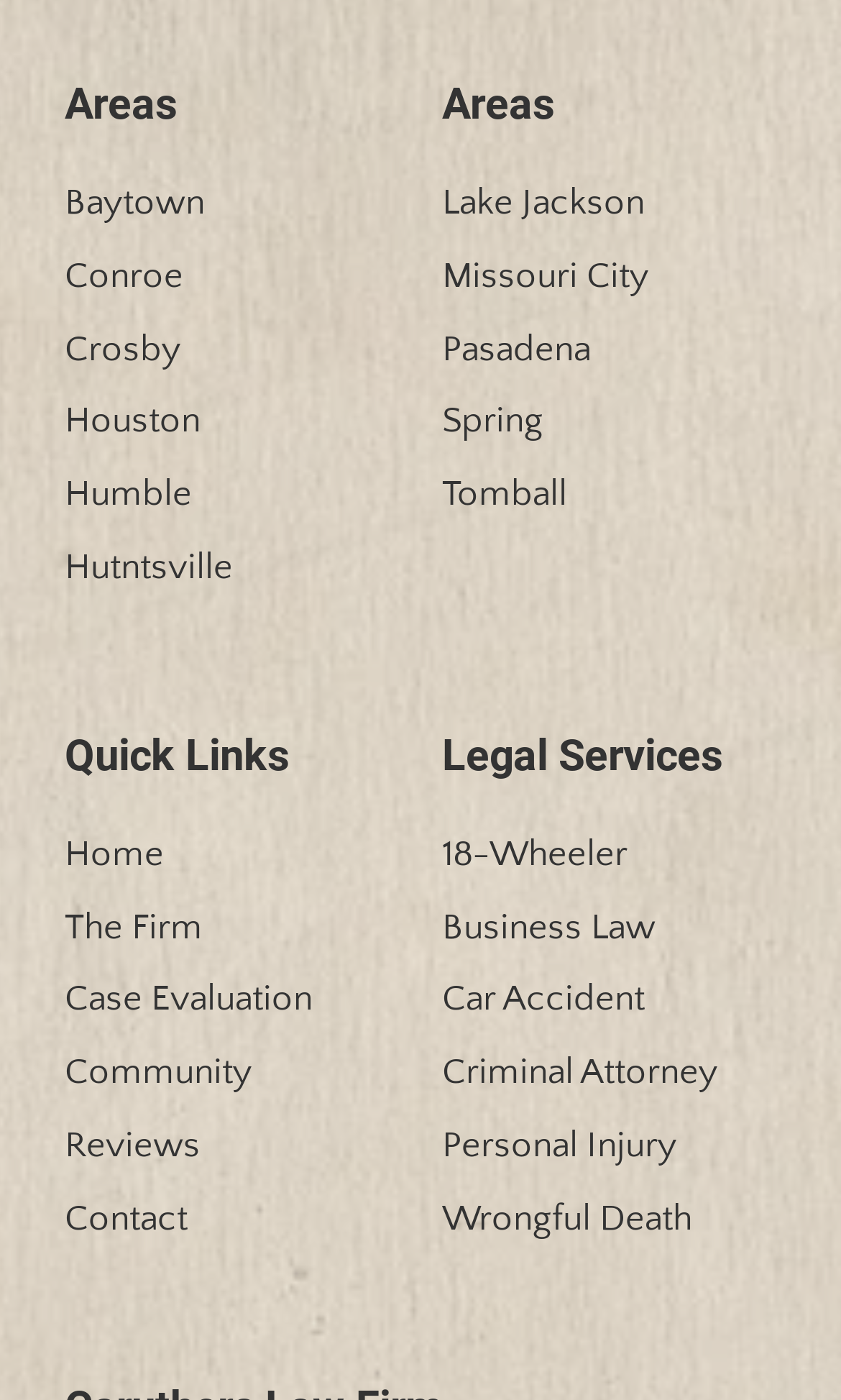Provide the bounding box coordinates of the HTML element described as: "Personal Injury". The bounding box coordinates should be four float numbers between 0 and 1, i.e., [left, top, right, bottom].

[0.526, 0.797, 0.923, 0.841]